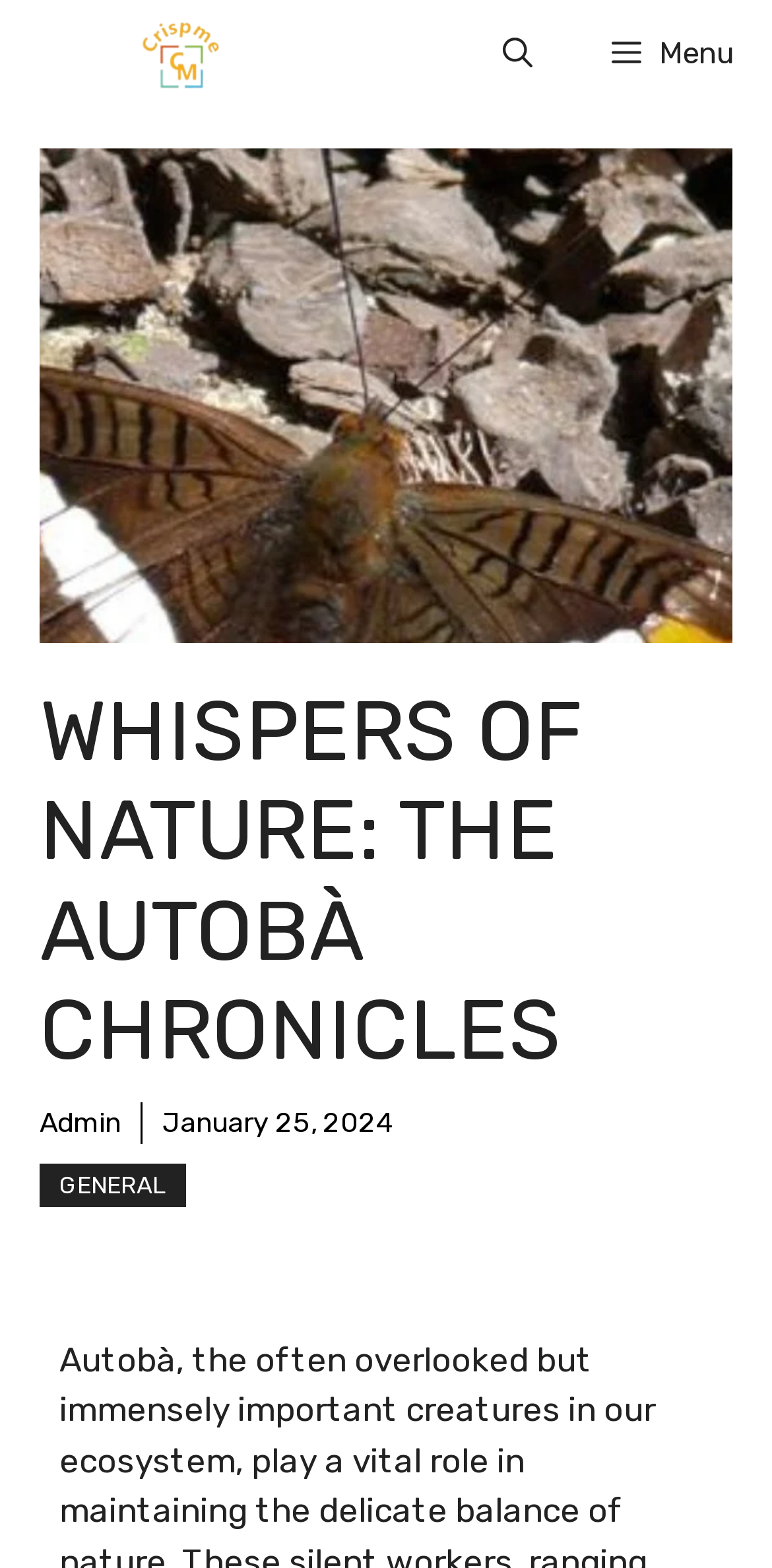From the webpage screenshot, identify the region described by aria-label="Open search". Provide the bounding box coordinates as (top-left x, top-left y, bottom-right x, bottom-right y), with each value being a floating point number between 0 and 1.

[0.6, 0.0, 0.741, 0.069]